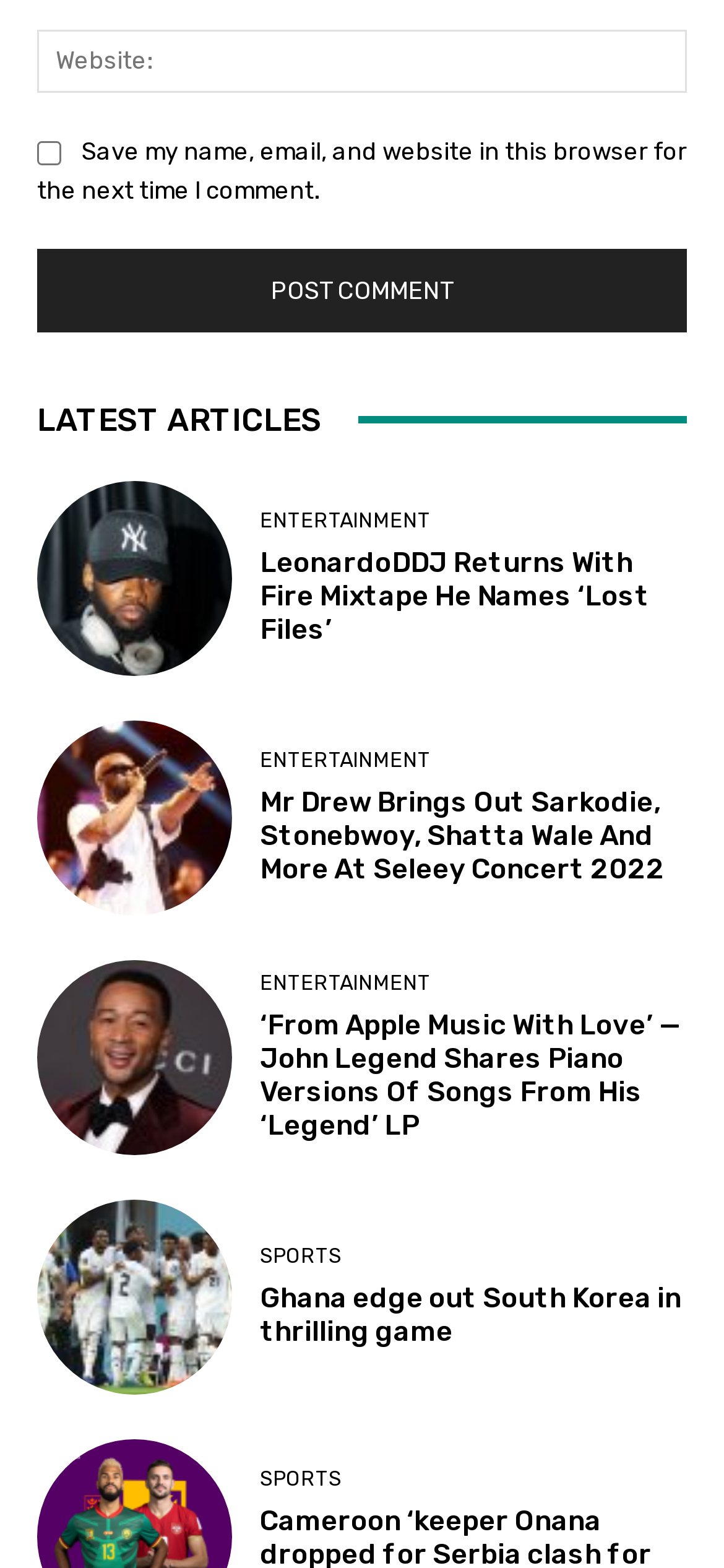Find the bounding box coordinates for the area that must be clicked to perform this action: "Check the save comment checkbox".

[0.051, 0.09, 0.085, 0.105]